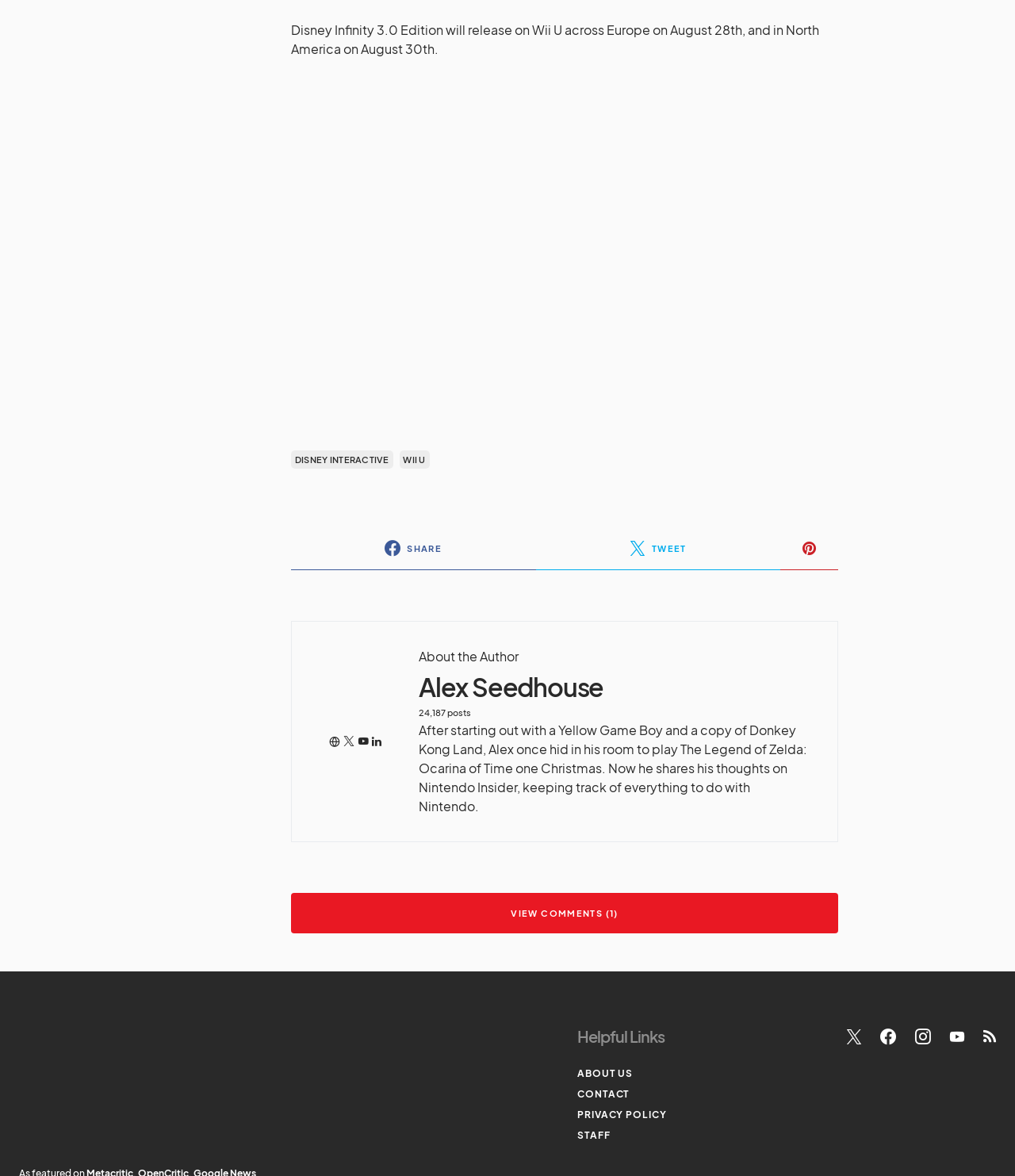Locate the bounding box coordinates of the clickable region to complete the following instruction: "Explore IT Consultant & System Design services."

None